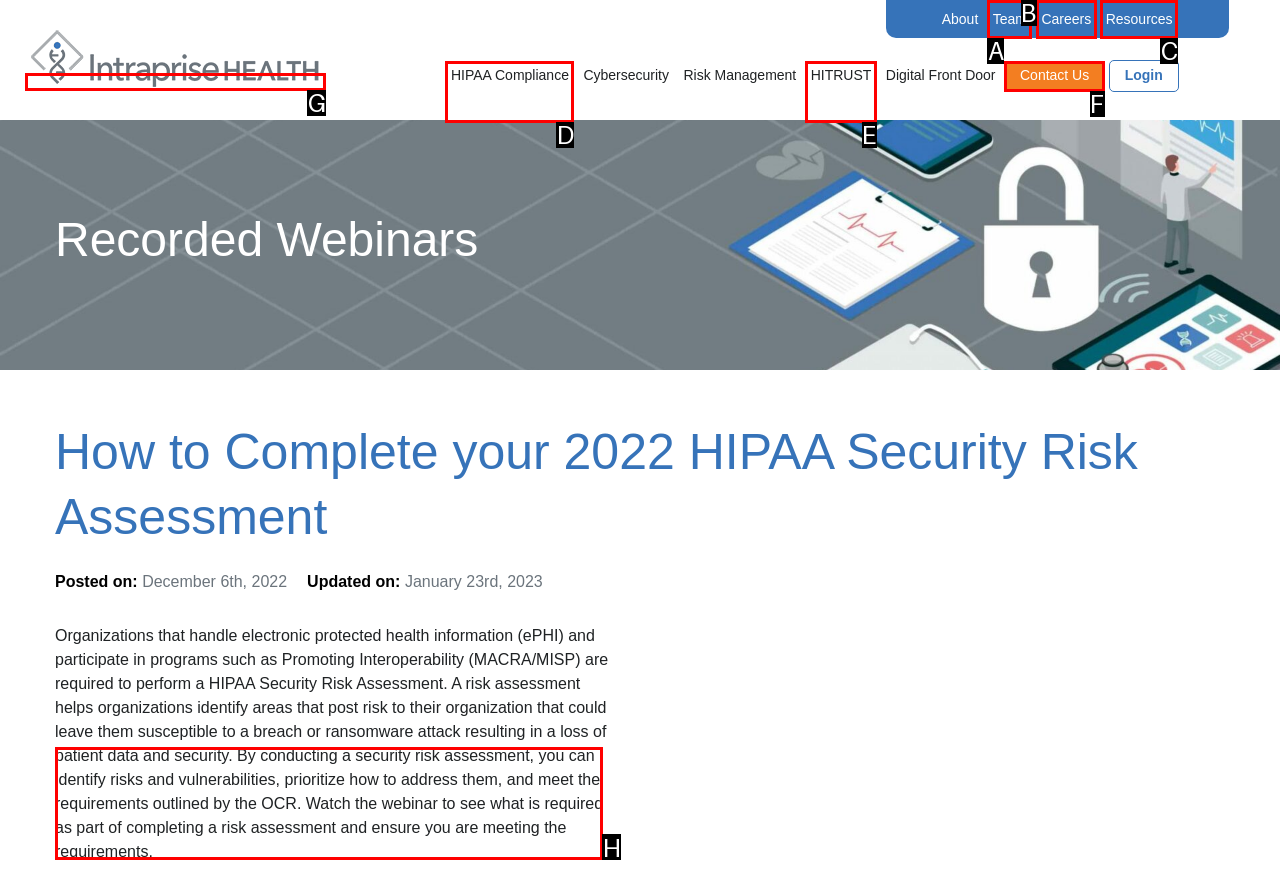Choose the correct UI element to click for this task: Watch the webinar Answer using the letter from the given choices.

H